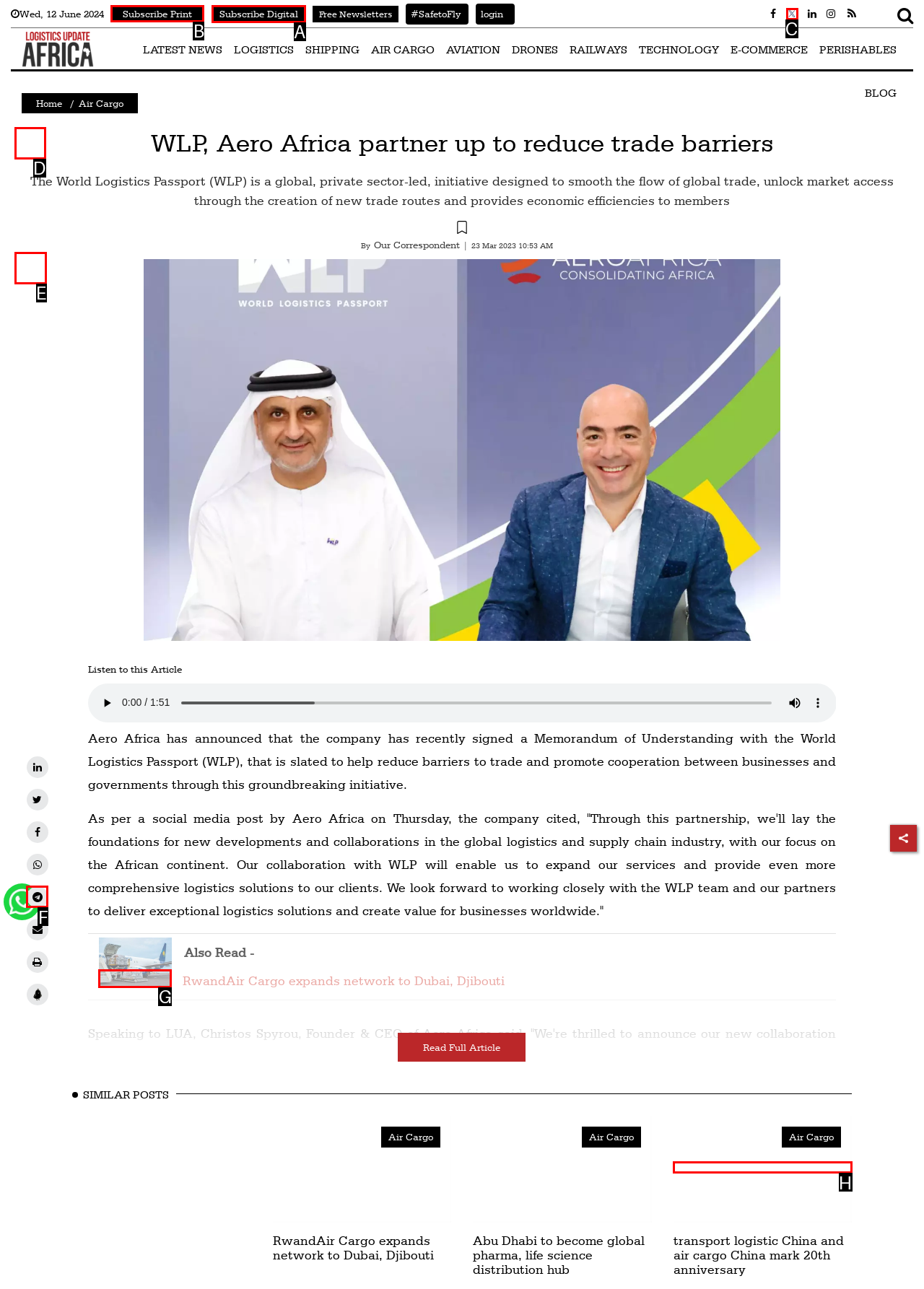Given the task: Subscribe to Print Newsletter, tell me which HTML element to click on.
Answer with the letter of the correct option from the given choices.

B